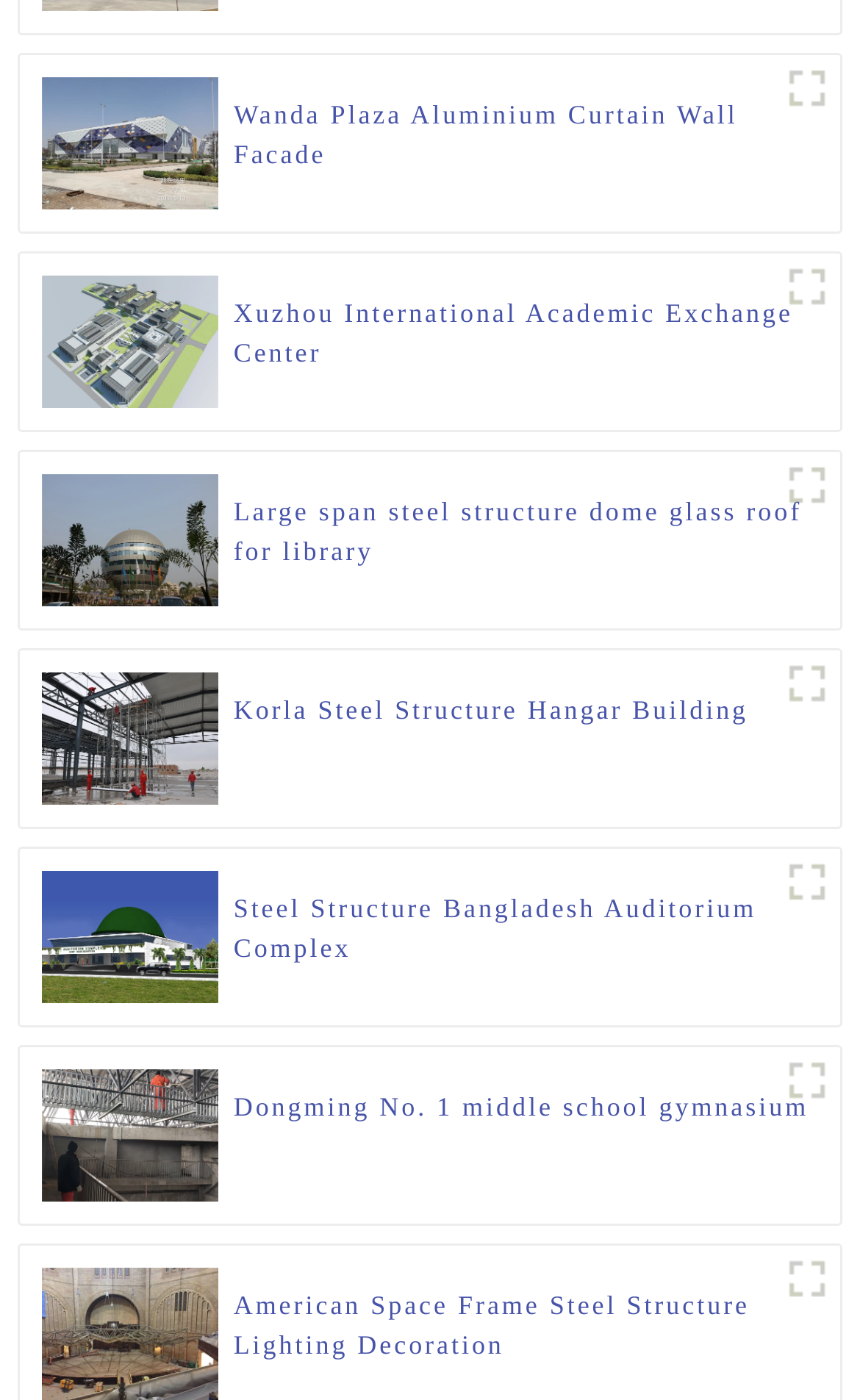How many figures are on the webpage?
Answer with a single word or phrase by referring to the visual content.

6